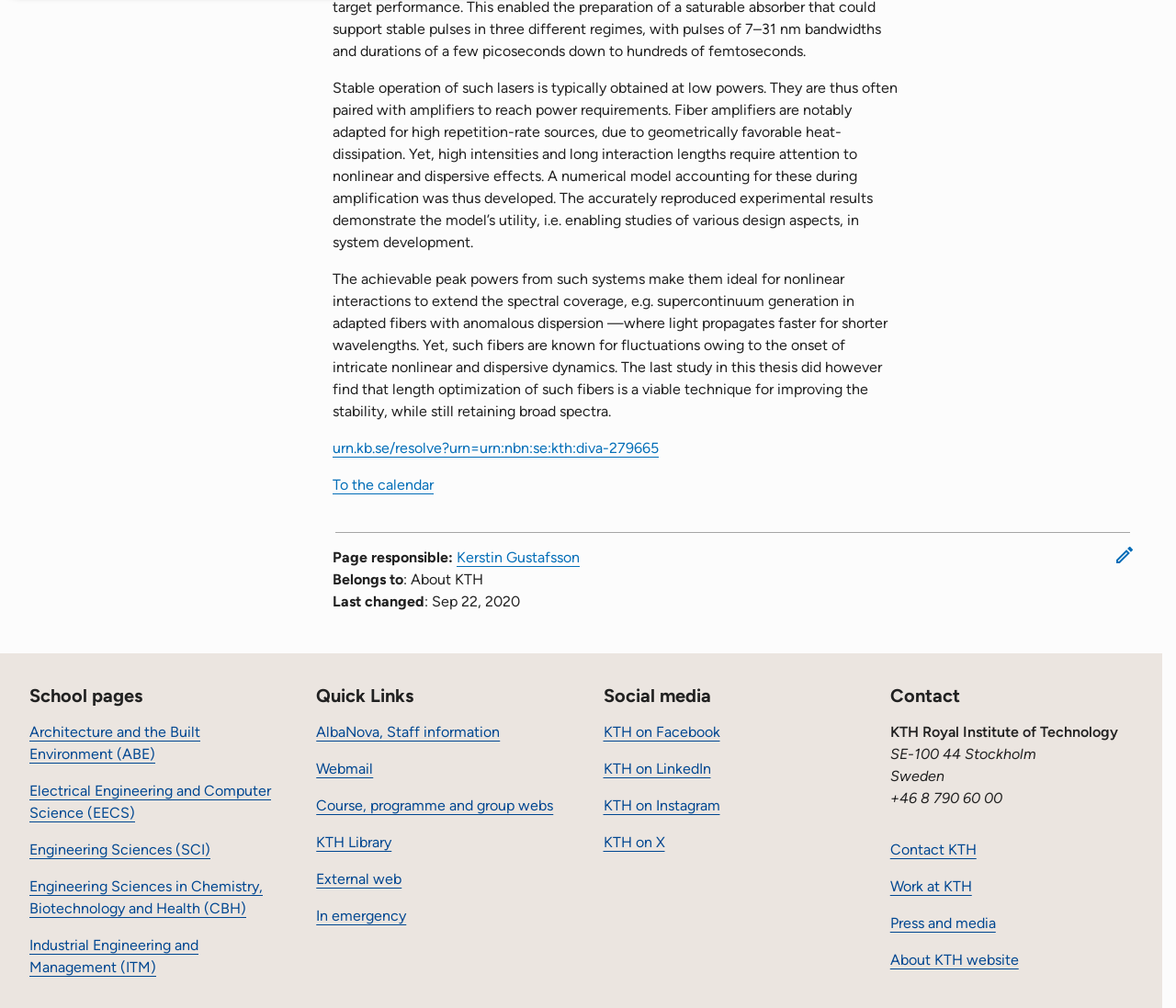Determine the bounding box coordinates of the clickable region to execute the instruction: "Go to the School page of Electrical Engineering and Computer Science". The coordinates should be four float numbers between 0 and 1, denoted as [left, top, right, bottom].

[0.025, 0.775, 0.23, 0.815]